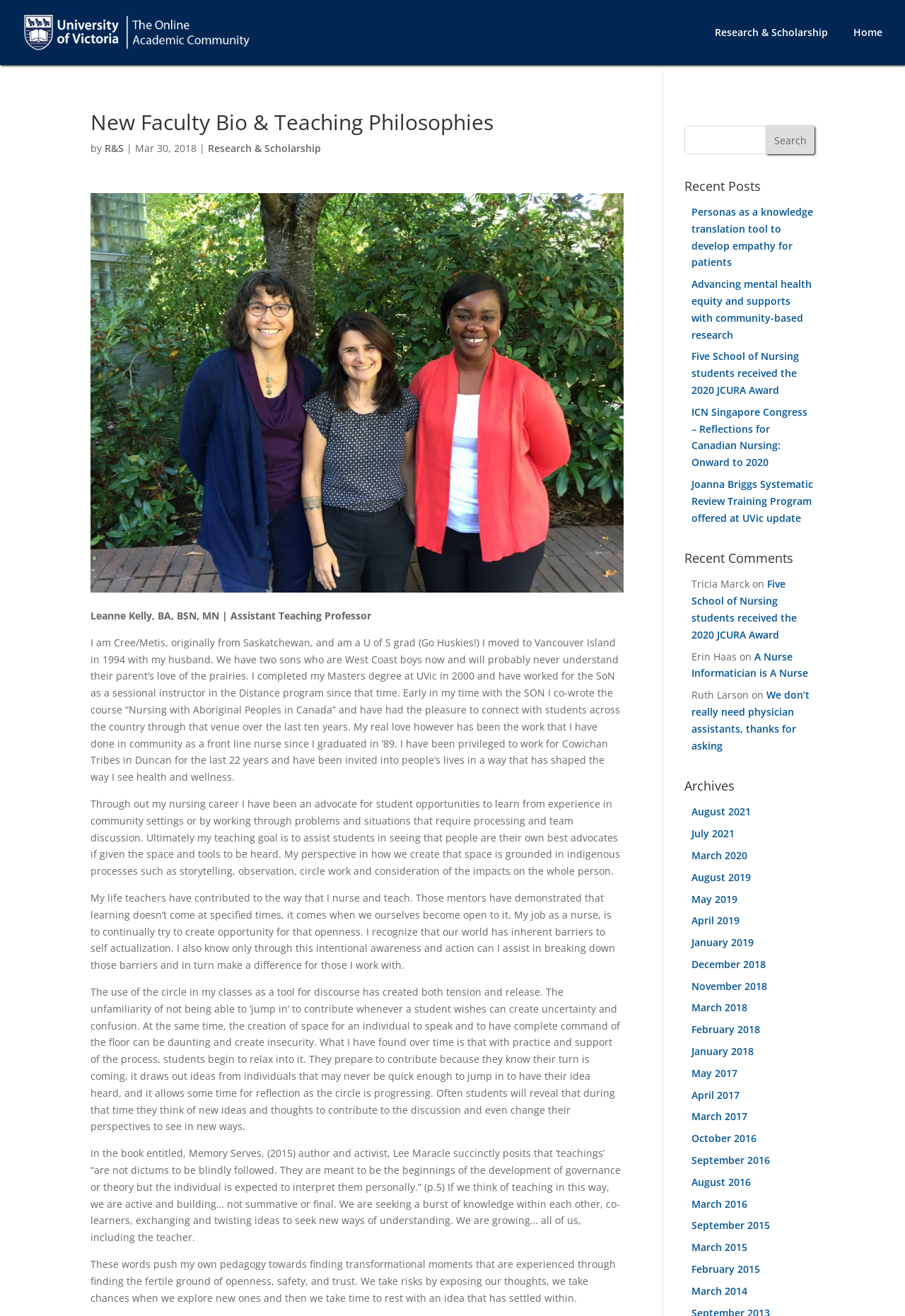Determine the bounding box coordinates for the element that should be clicked to follow this instruction: "Check recent comment from Tricia Marck". The coordinates should be given as four float numbers between 0 and 1, in the format [left, top, right, bottom].

[0.764, 0.439, 0.828, 0.449]